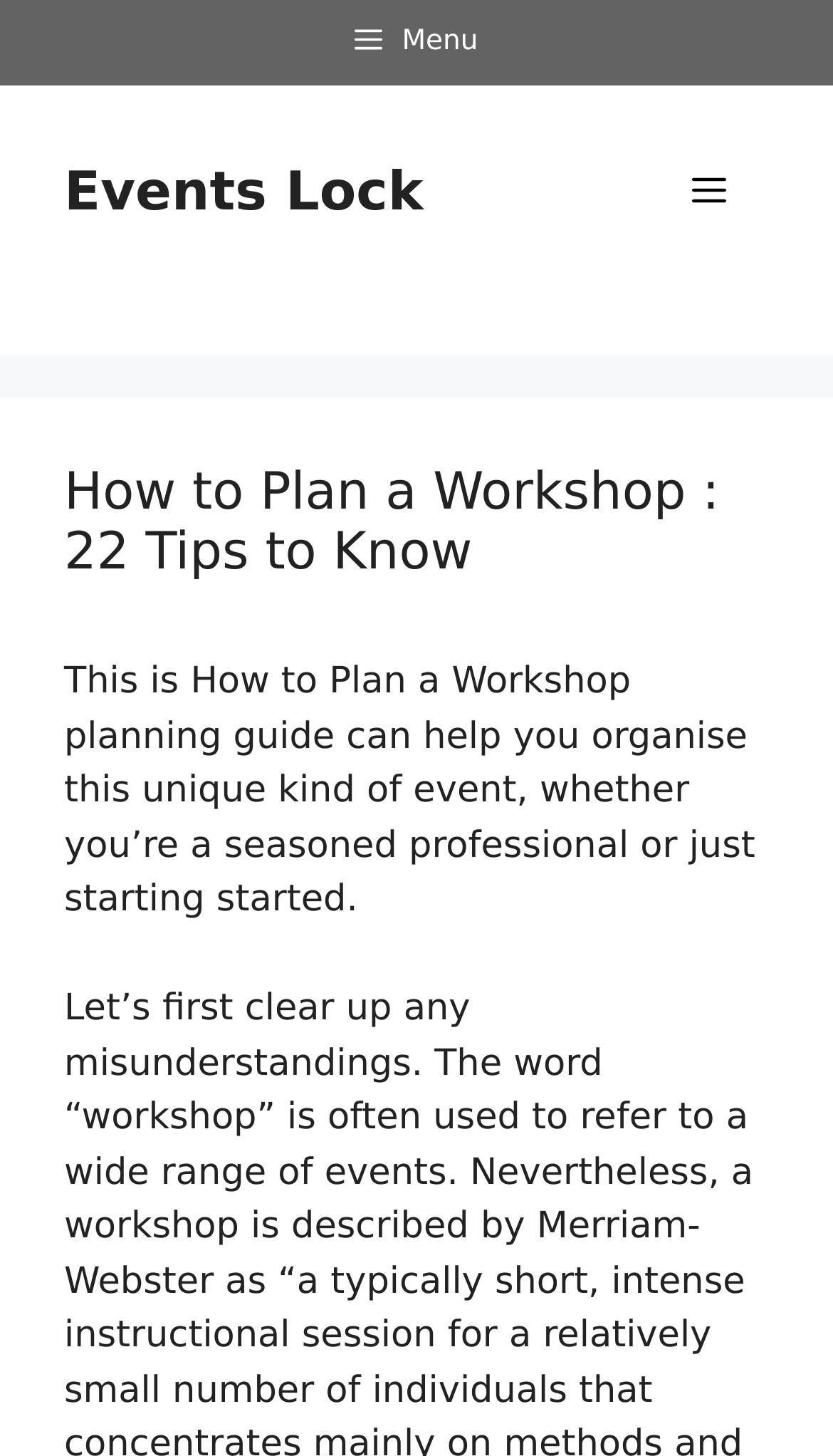Given the webpage screenshot and the description, determine the bounding box coordinates (top-left x, top-left y, bottom-right x, bottom-right y) that define the location of the UI element matching this description: Menu

[0.779, 0.088, 0.923, 0.176]